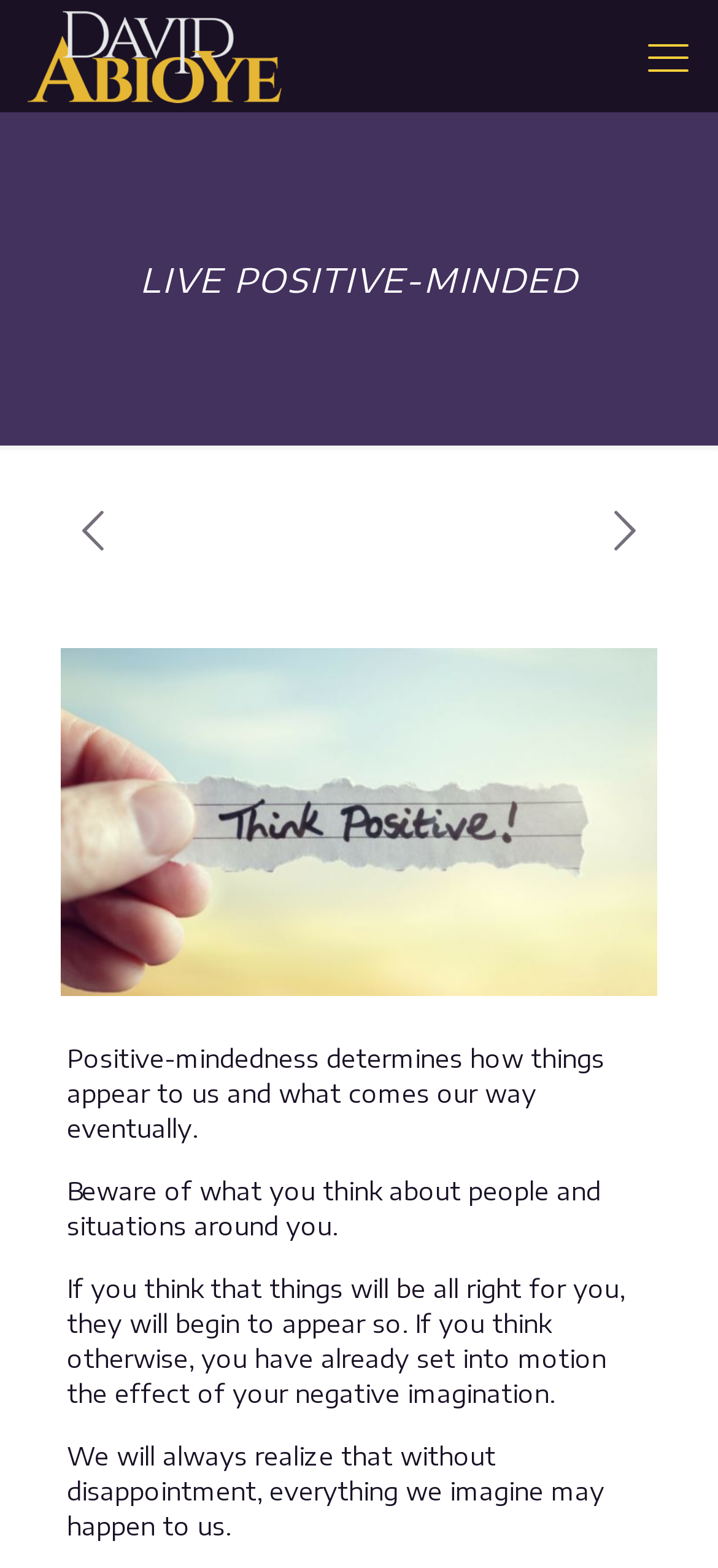What is the bounding box coordinate of the last sentence?
Please provide a comprehensive and detailed answer to the question.

The last sentence is 'We will always realize that without disappointment, everything we imagine may happen to us.' The bounding box coordinate of this sentence can be found by looking at the StaticText element [270], which has the coordinates [0.093, 0.919, 0.842, 0.983].